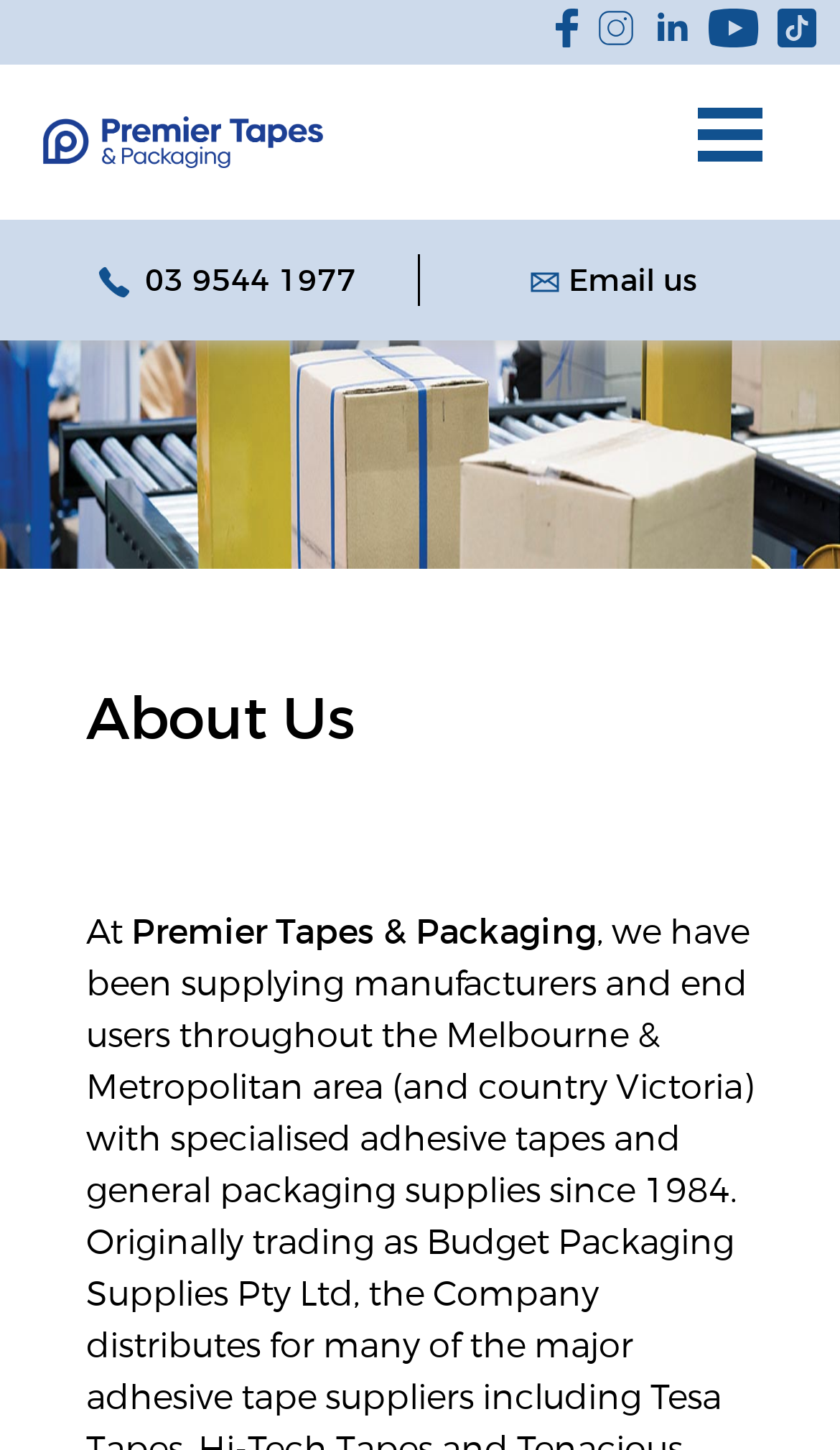How many navigation links are there?
Based on the image content, provide your answer in one word or a short phrase.

5